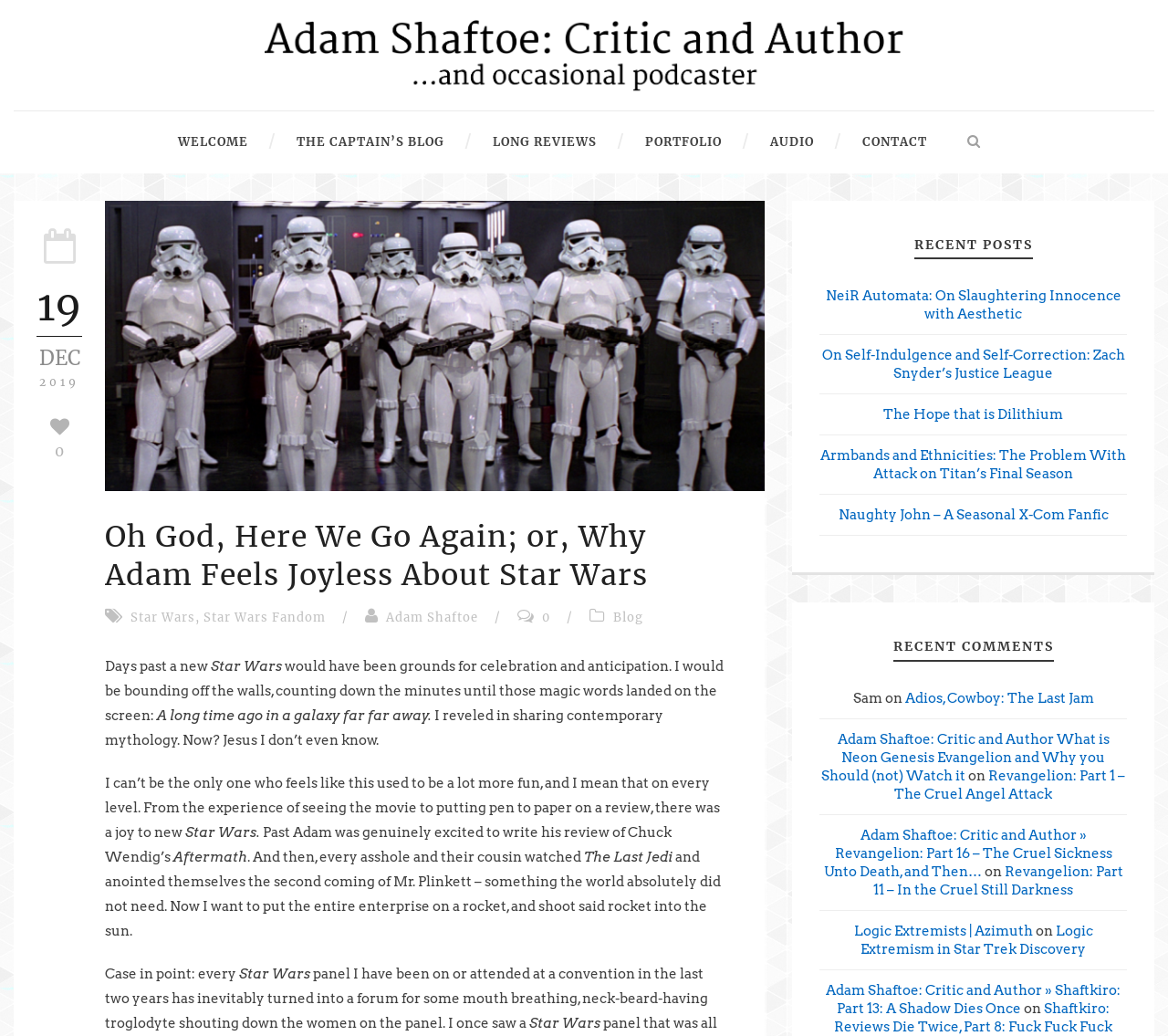Respond to the question with just a single word or phrase: 
What is the text of the first 'StaticText' element in the blog post?

Days past a new